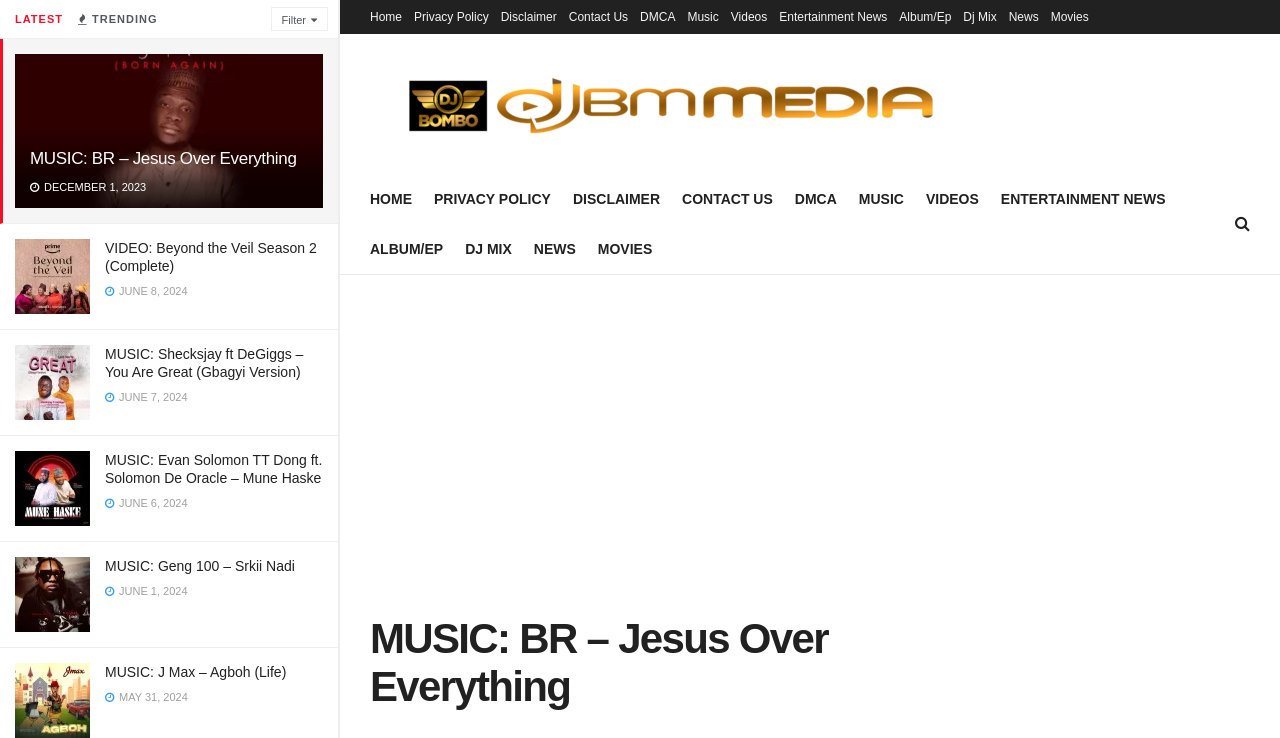Answer this question using a single word or a brief phrase:
What is the category of the first music item?

MUSIC